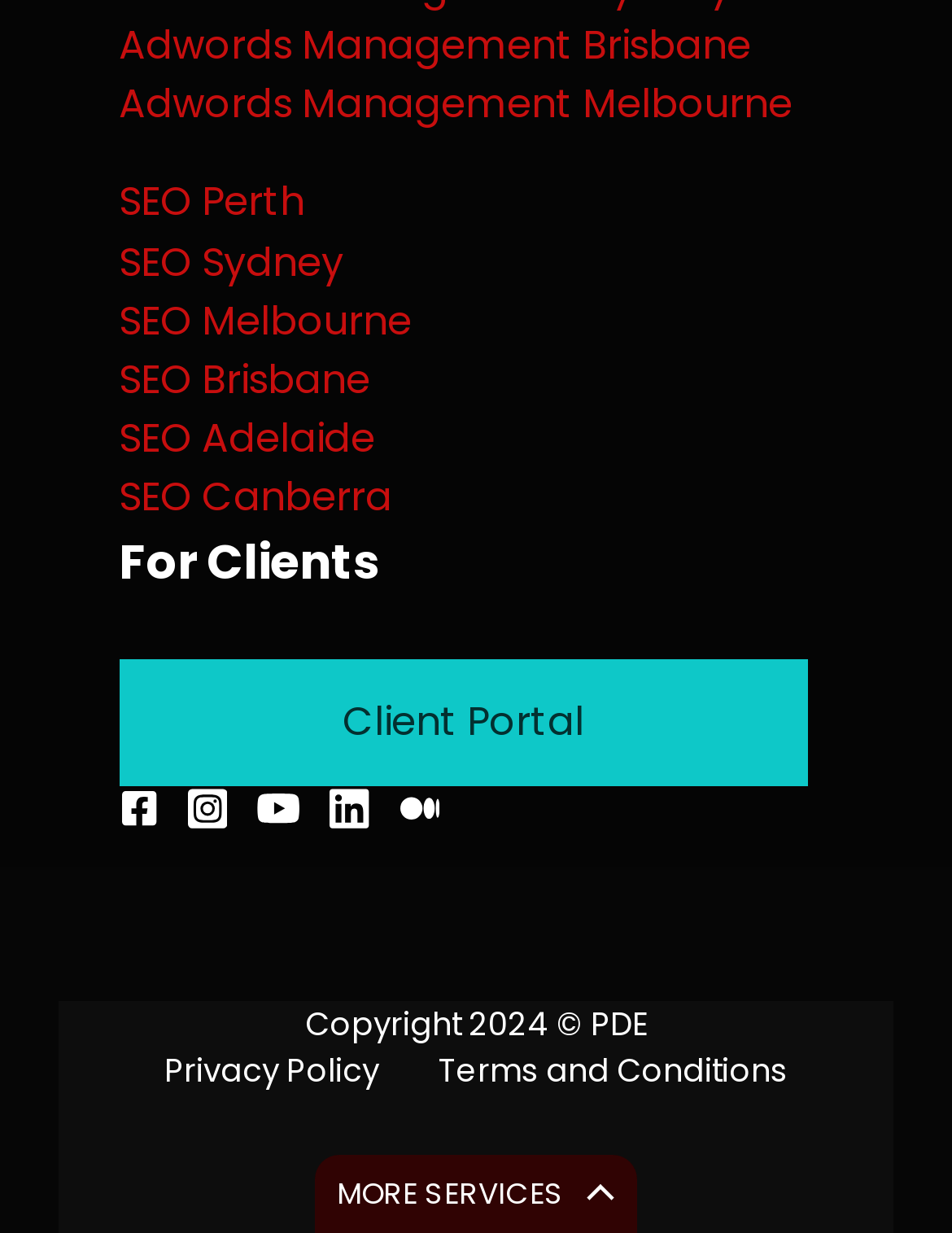Determine the bounding box coordinates of the clickable element to complete this instruction: "View more services". Provide the coordinates in the format of four float numbers between 0 and 1, [left, top, right, bottom].

[0.33, 0.936, 0.67, 1.0]